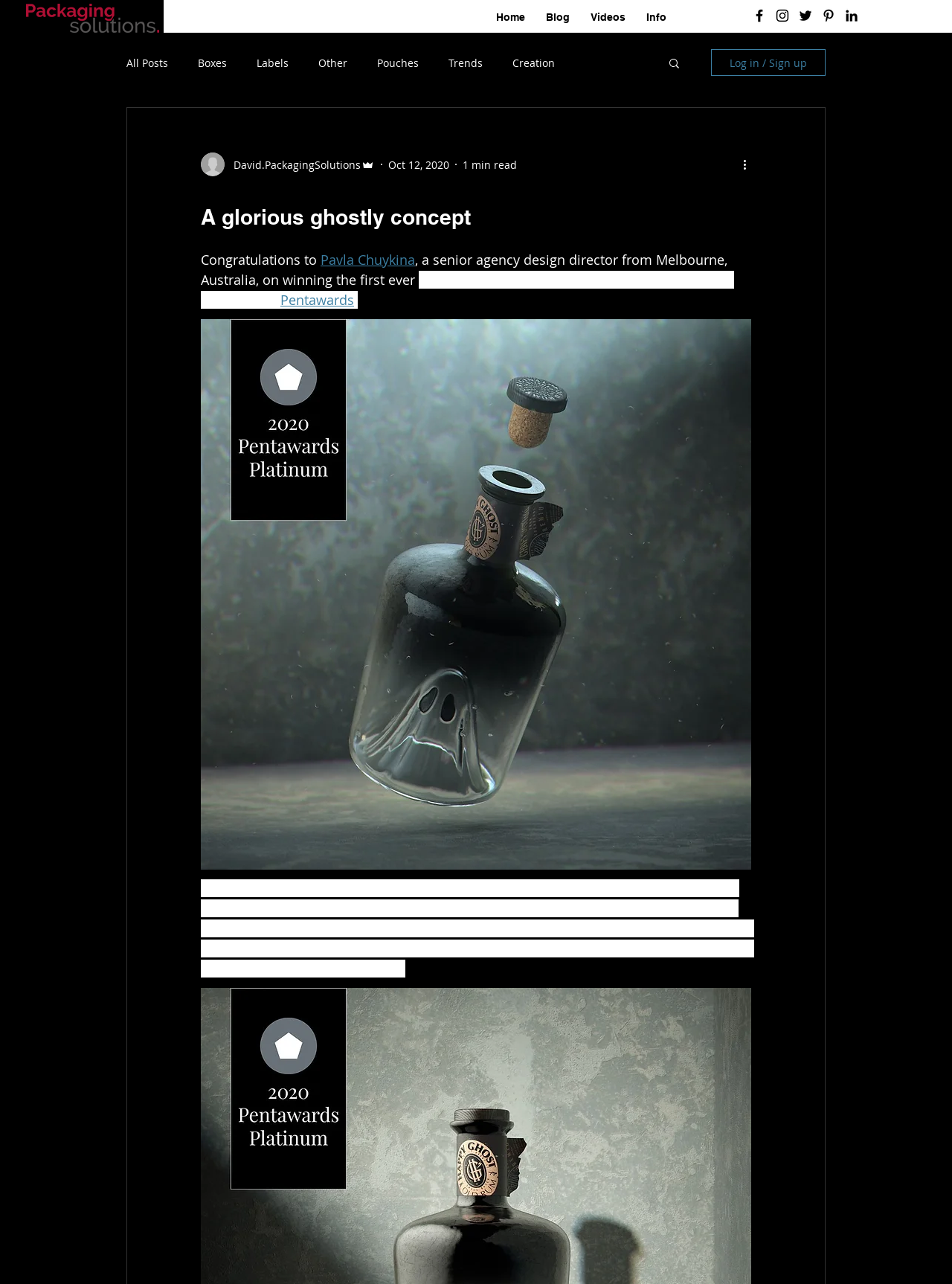Provide the bounding box coordinates for the specified HTML element described in this description: "Log in / Sign up". The coordinates should be four float numbers ranging from 0 to 1, in the format [left, top, right, bottom].

[0.747, 0.038, 0.867, 0.059]